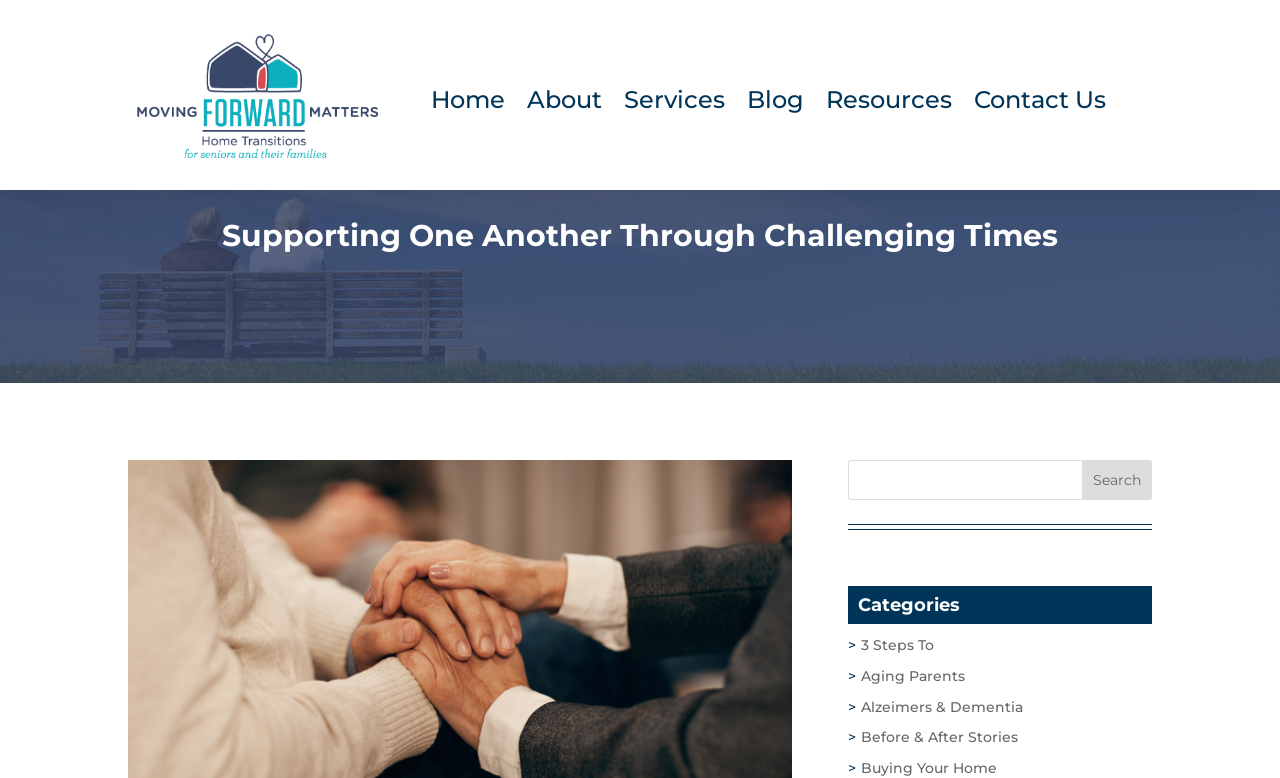Specify the bounding box coordinates (top-left x, top-left y, bottom-right x, bottom-right y) of the UI element in the screenshot that matches this description: Search

[0.846, 0.591, 0.9, 0.642]